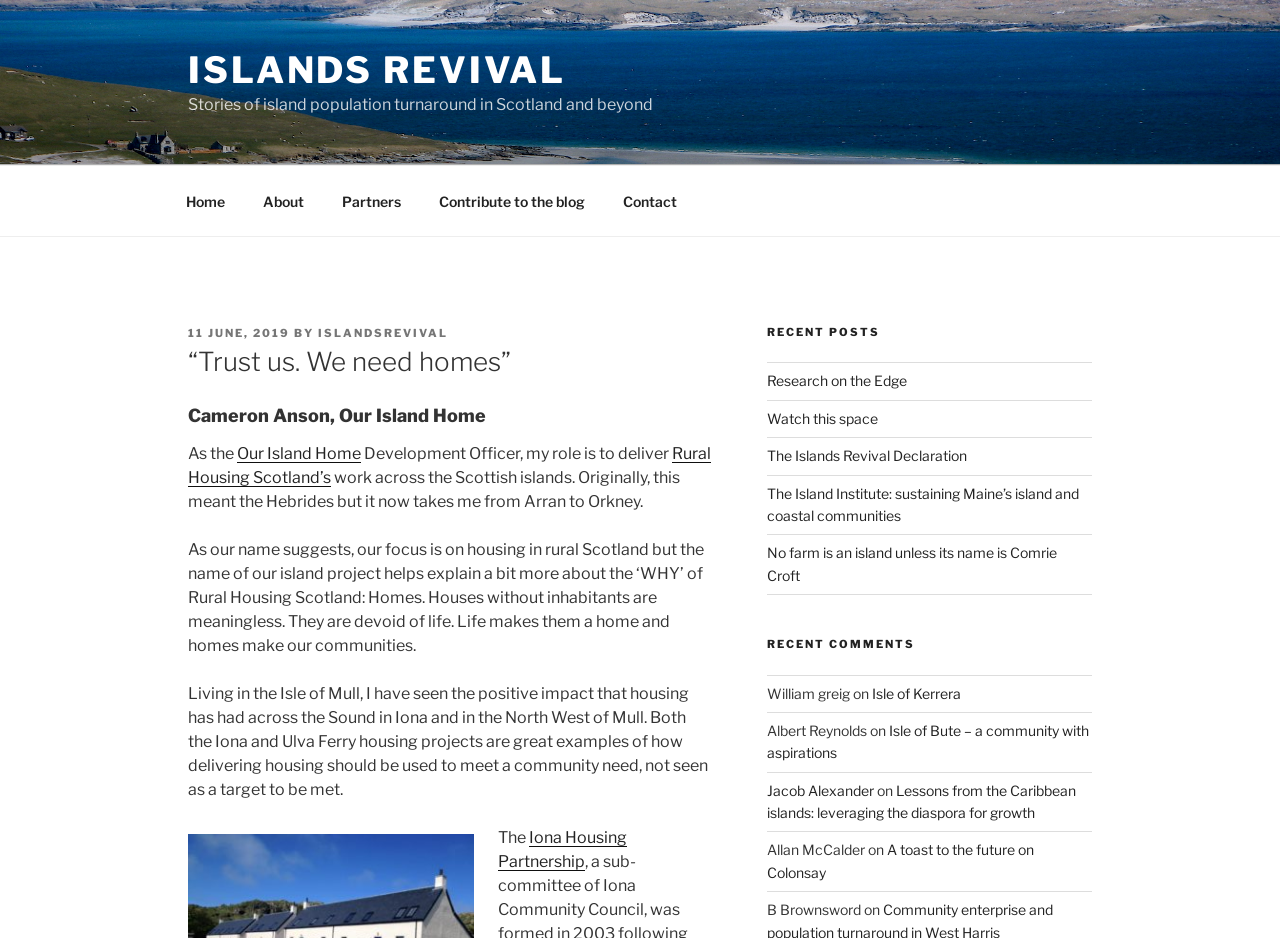Please provide a brief answer to the question using only one word or phrase: 
What is the name of the blog?

Islands Revival